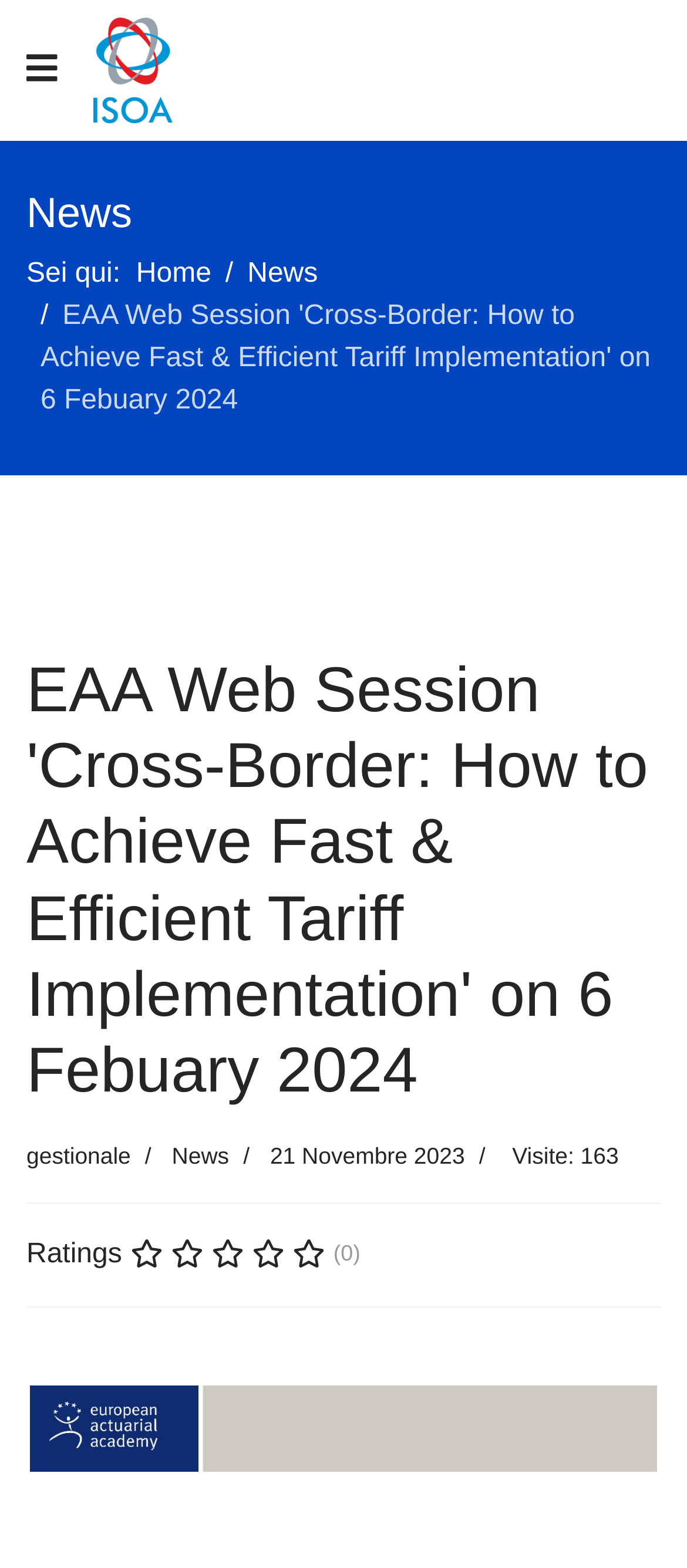Please predict the bounding box coordinates (top-left x, top-left y, bottom-right x, bottom-right y) for the UI element in the screenshot that fits the description: alt="ISOA"

[0.136, 0.011, 0.251, 0.079]